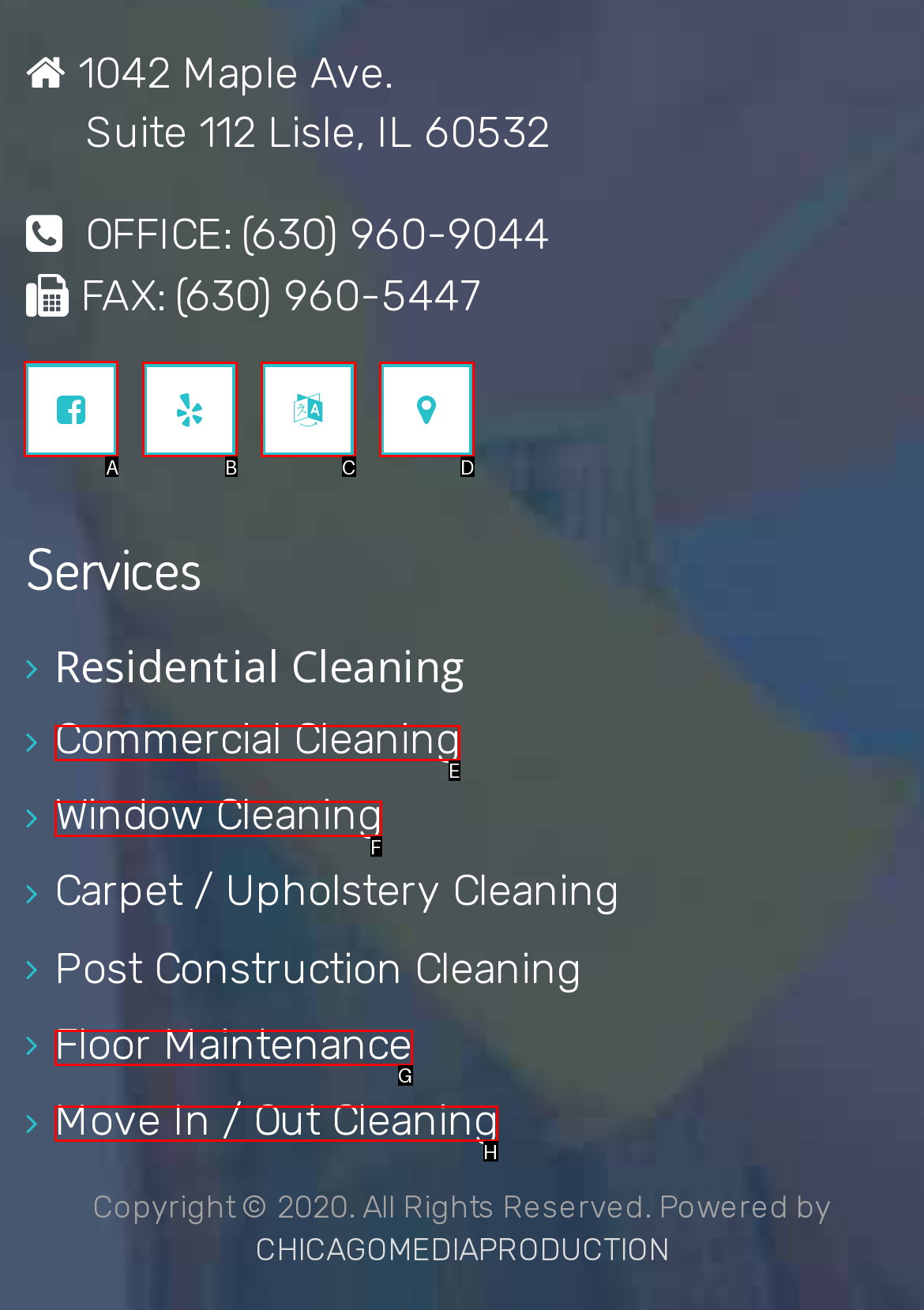Determine the HTML element to click for the instruction: Click the Facebook link.
Answer with the letter corresponding to the correct choice from the provided options.

A